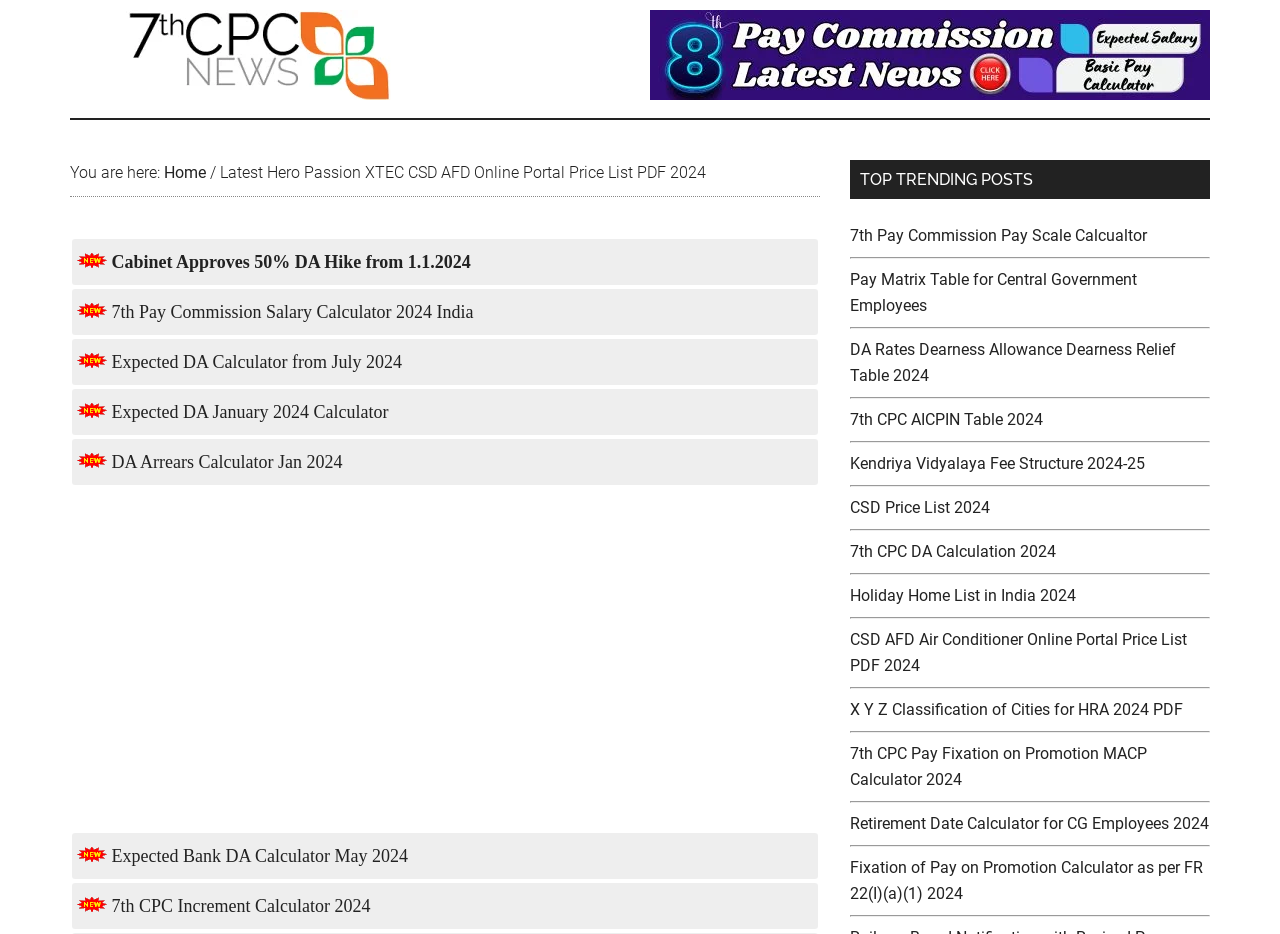Highlight the bounding box of the UI element that corresponds to this description: "CSD Price List 2024".

[0.664, 0.533, 0.773, 0.554]